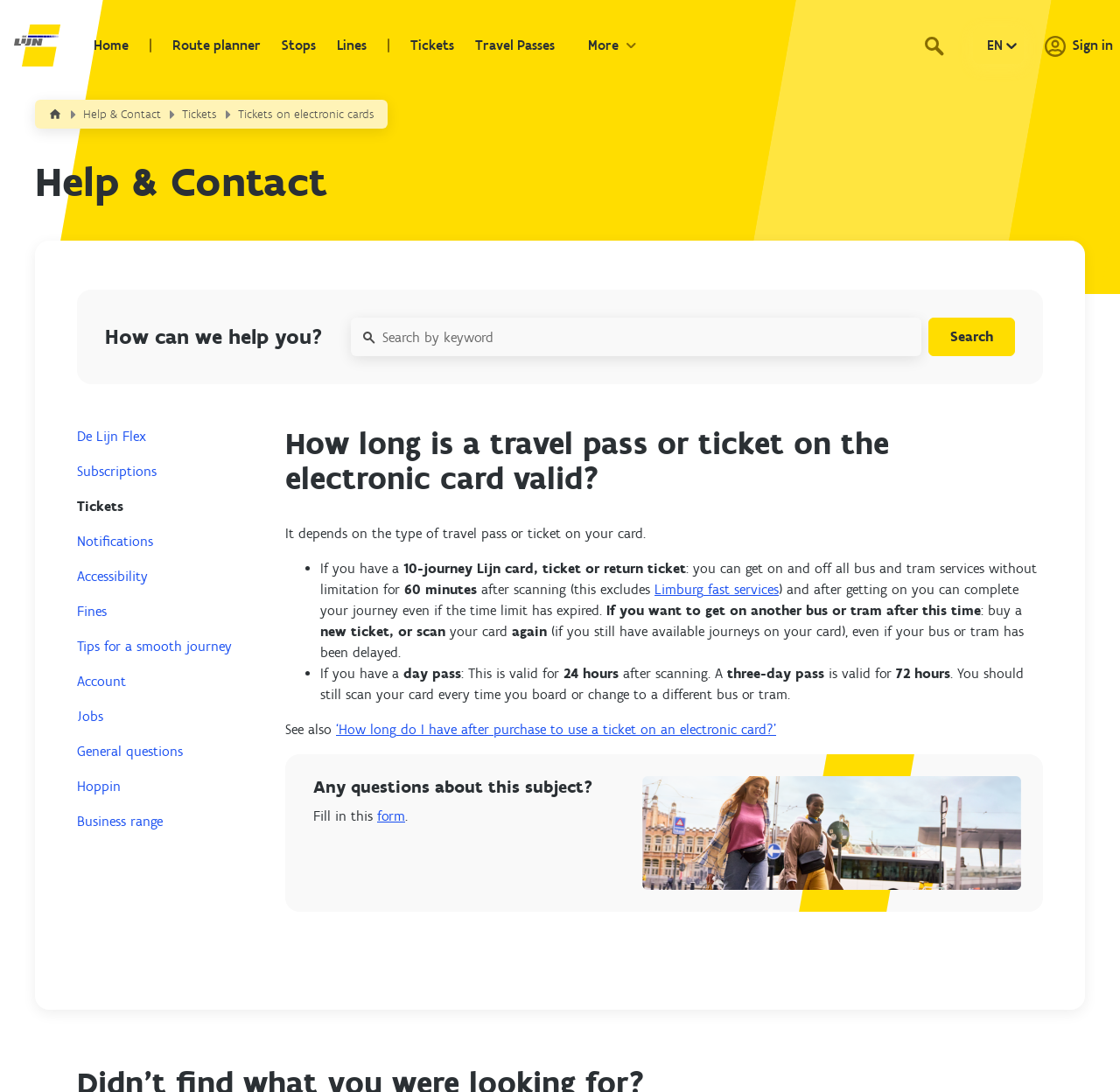Specify the bounding box coordinates of the element's area that should be clicked to execute the given instruction: "Click on the 'More' button". The coordinates should be four float numbers between 0 and 1, i.e., [left, top, right, bottom].

[0.514, 0.024, 0.579, 0.059]